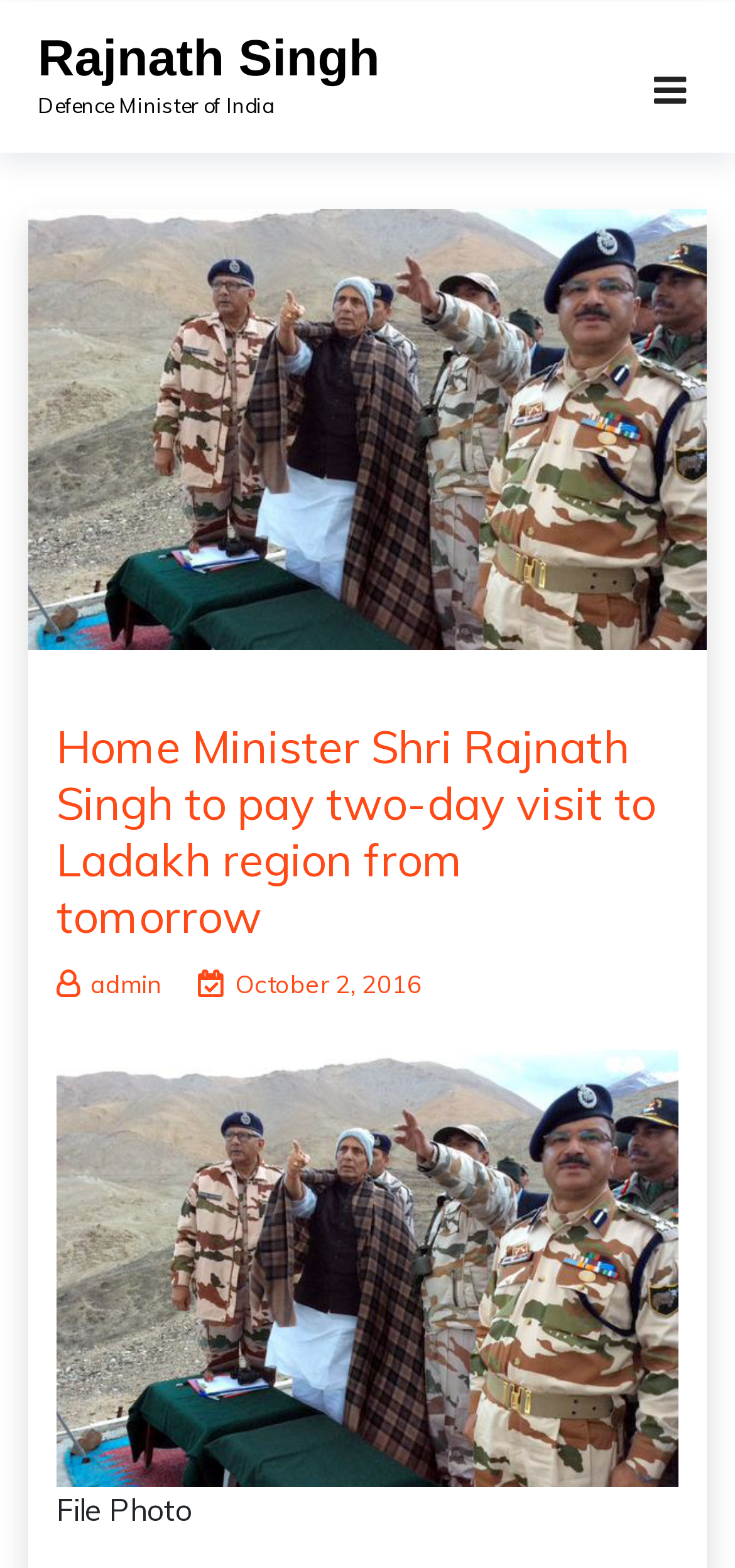Predict the bounding box of the UI element that fits this description: "Texas Law Home".

None